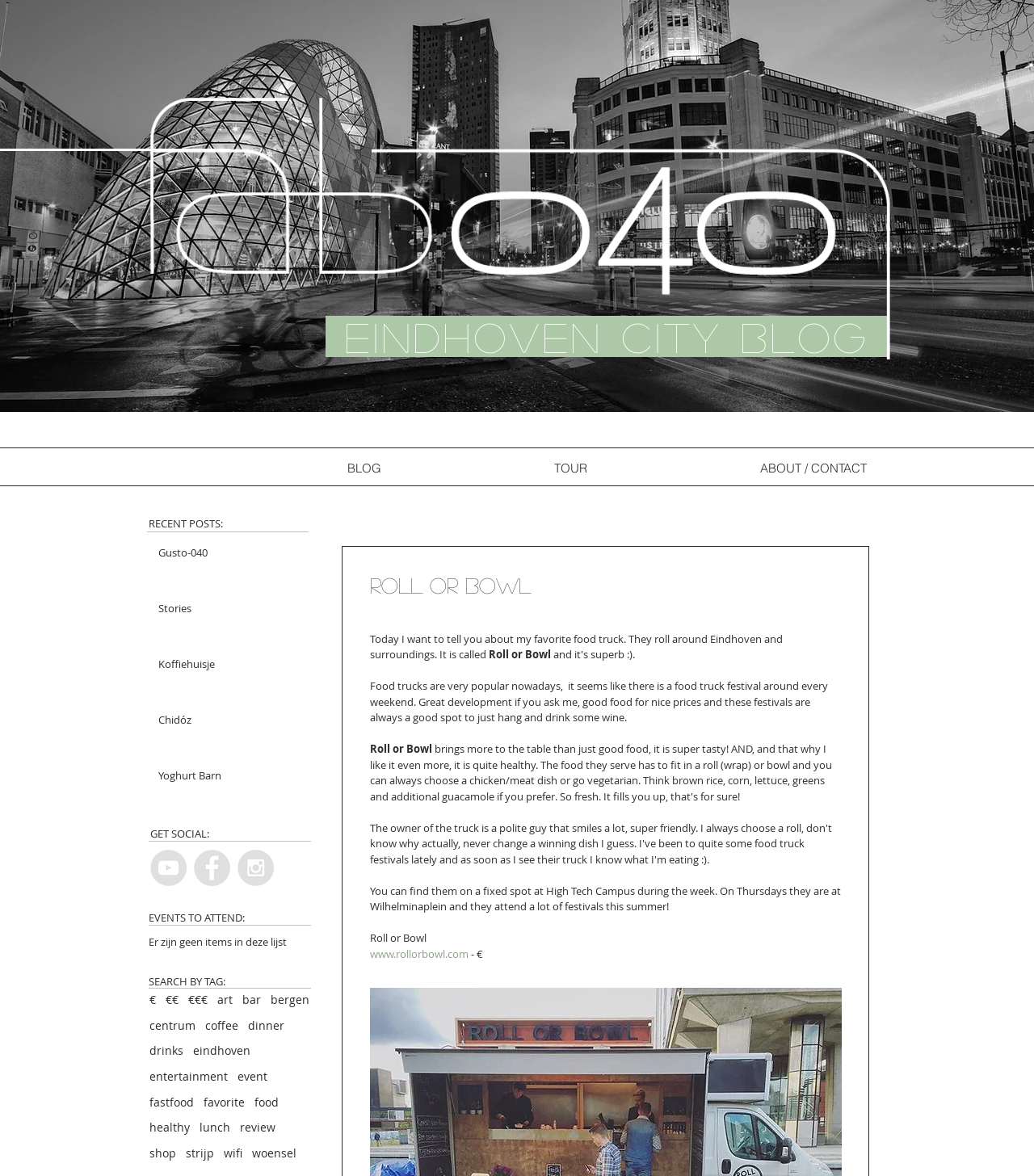Answer the following inquiry with a single word or phrase:
What is the name of the blog?

Eindhoven City Blog